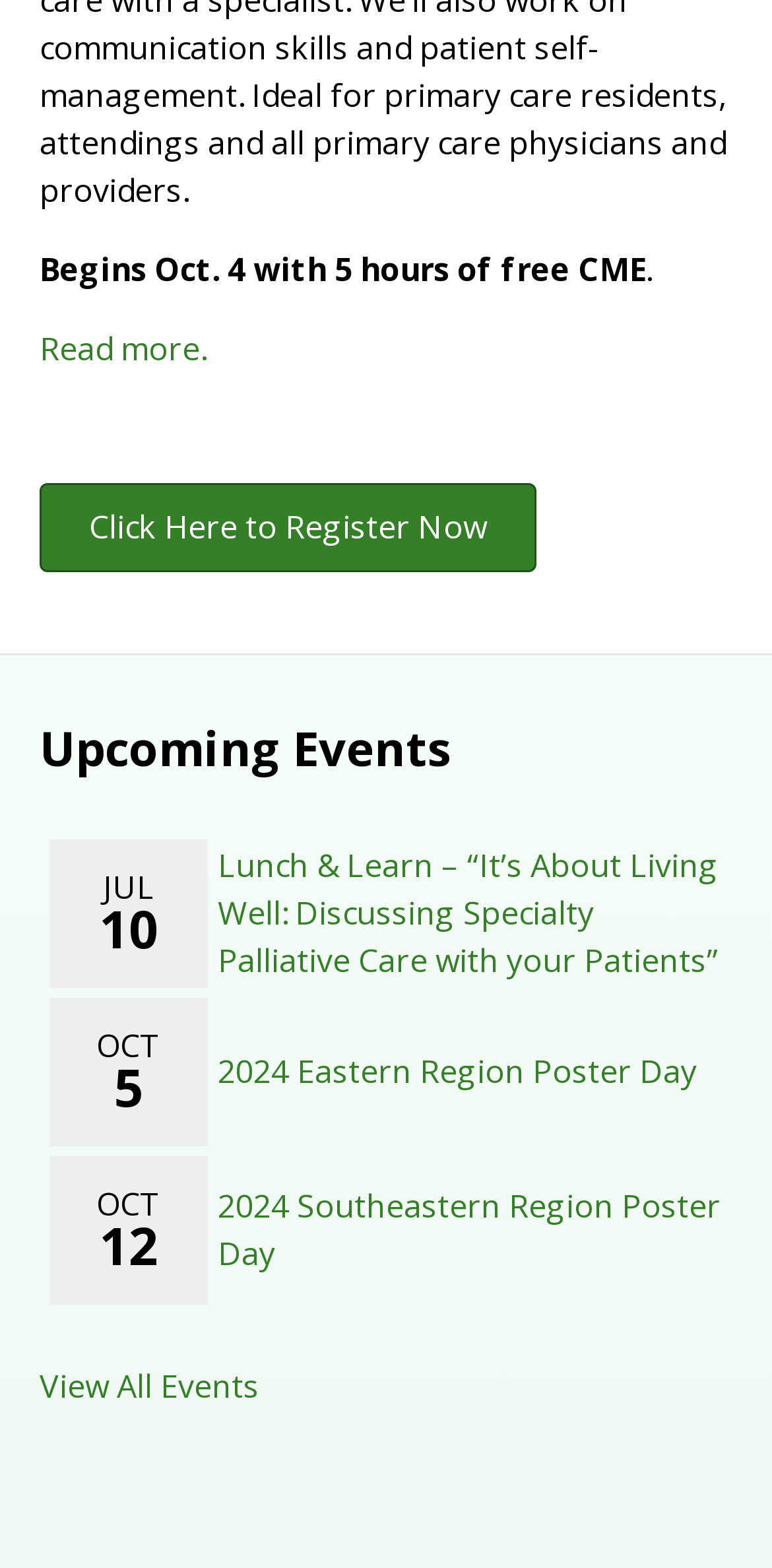Using the details from the image, please elaborate on the following question: How many upcoming events are listed on this page?

I counted the number of rows in the table under the 'Upcoming Events' heading, which lists three events with their corresponding dates and descriptions.